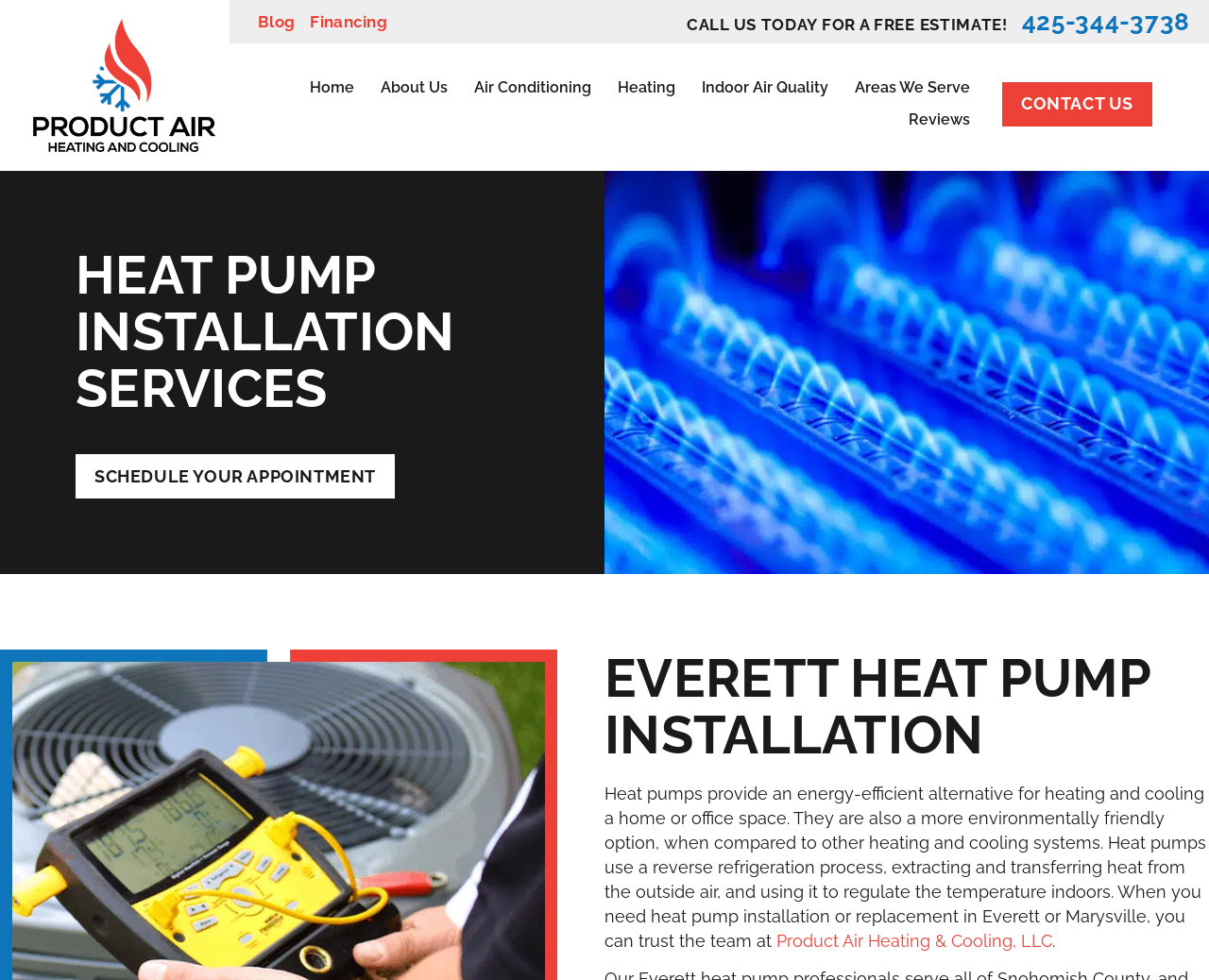What is the headline of the webpage?

HEAT PUMP INSTALLATION SERVICES